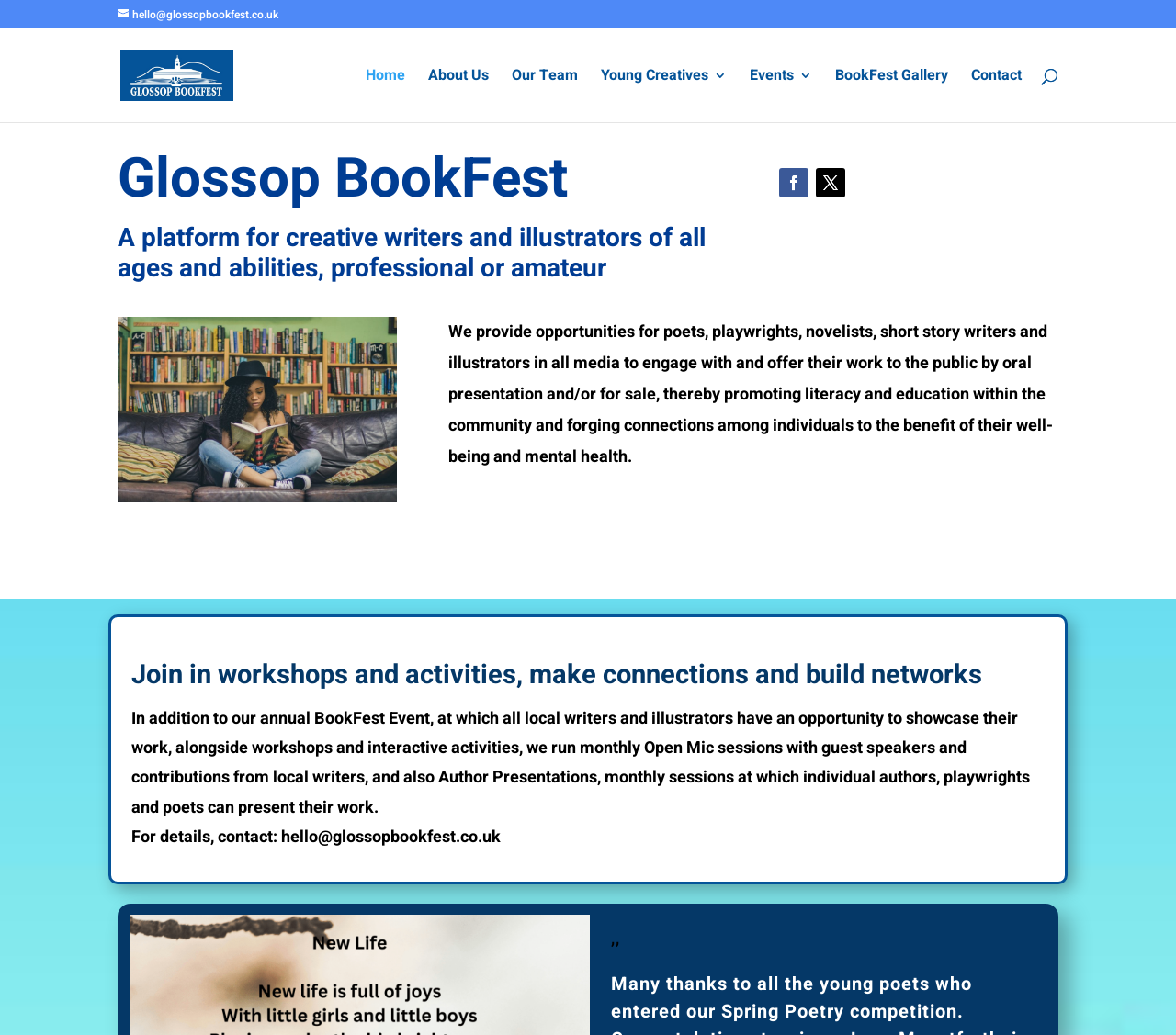Given the element description BookFest Gallery, specify the bounding box coordinates of the corresponding UI element in the format (top-left x, top-left y, bottom-right x, bottom-right y). All values must be between 0 and 1.

[0.71, 0.067, 0.806, 0.118]